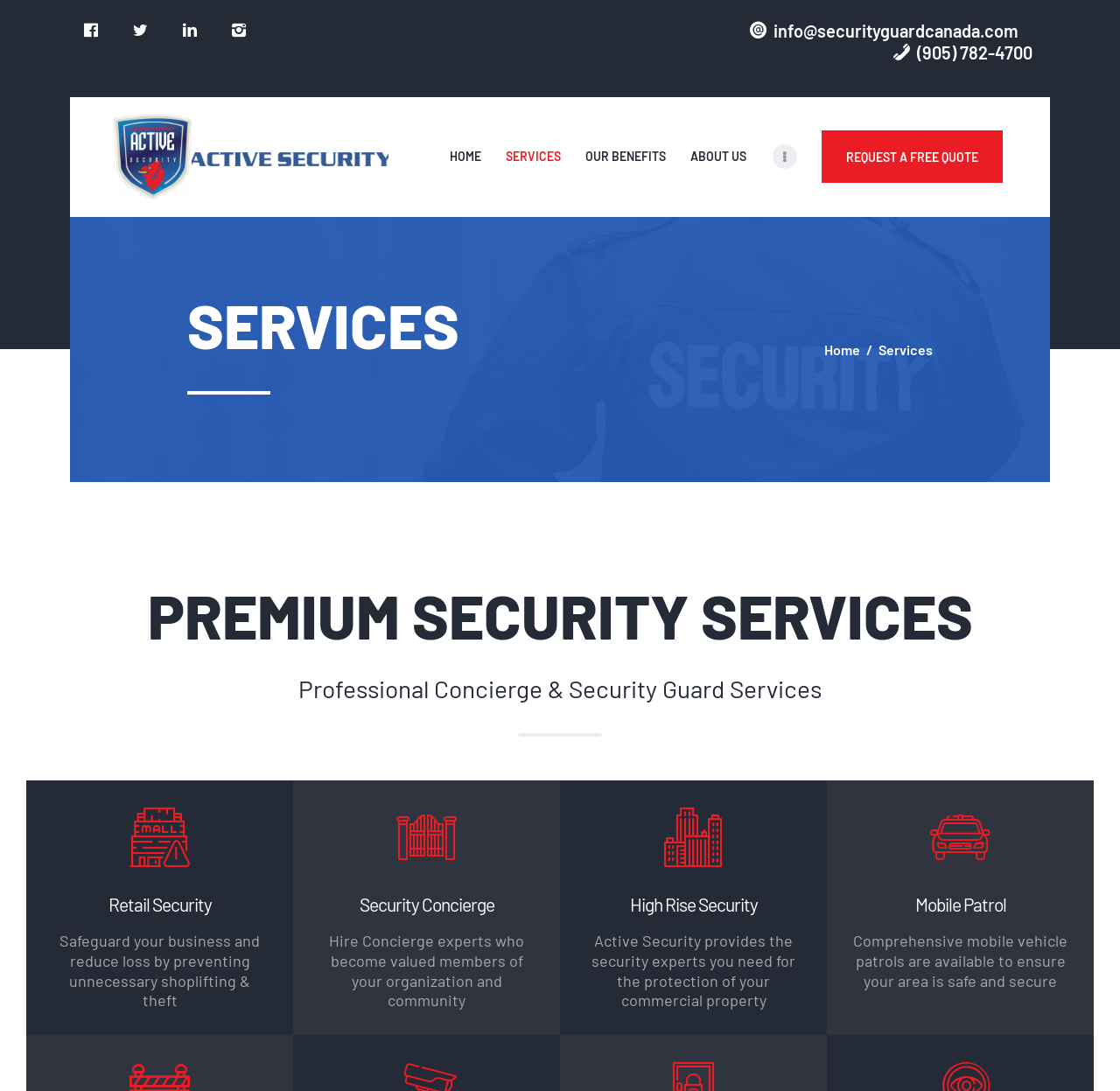What type of security service is provided for commercial properties? Using the information from the screenshot, answer with a single word or phrase.

High Rise Security